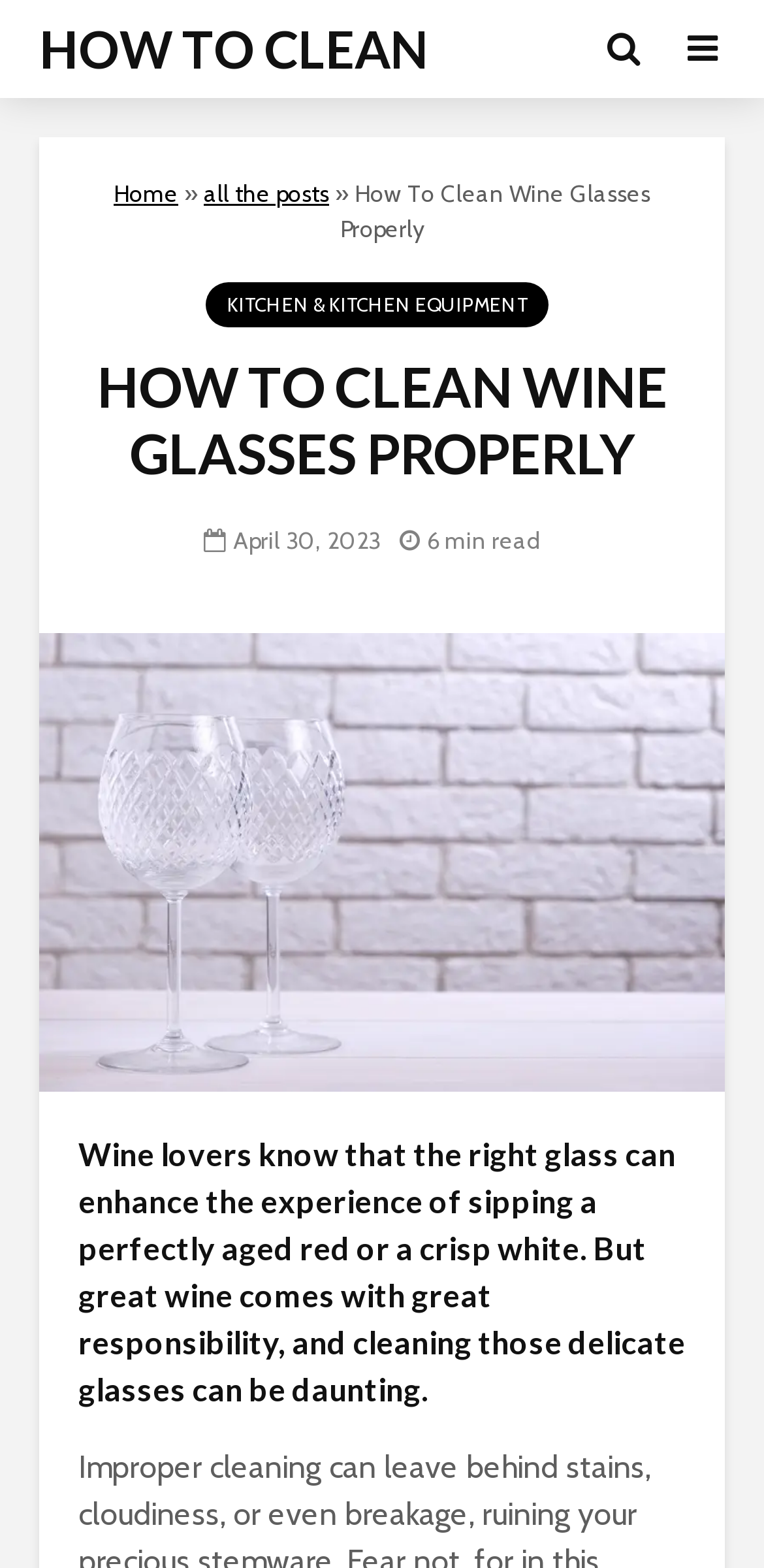Please provide a one-word or phrase answer to the question: 
What is the topic of the article?

How to clean wine glasses